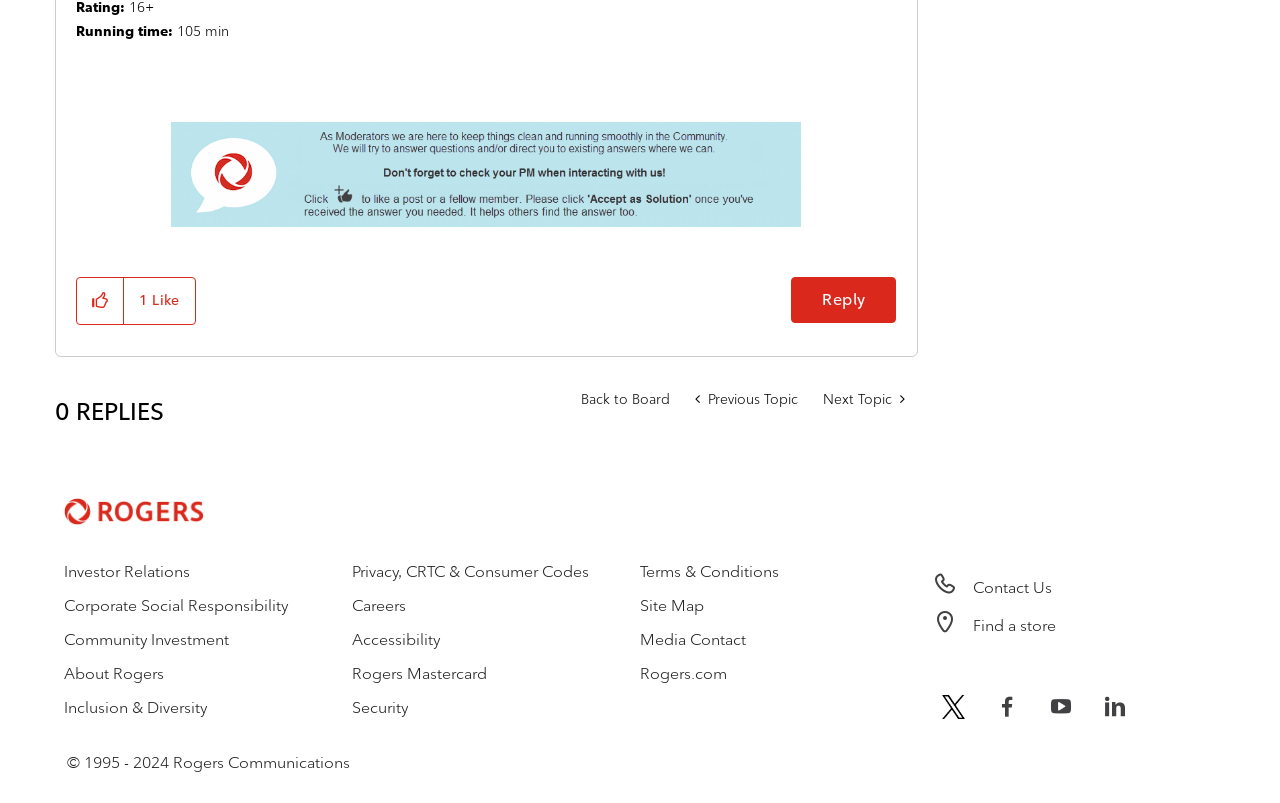Please respond to the question with a concise word or phrase:
What is the name of the author of the post?

Dumb Money